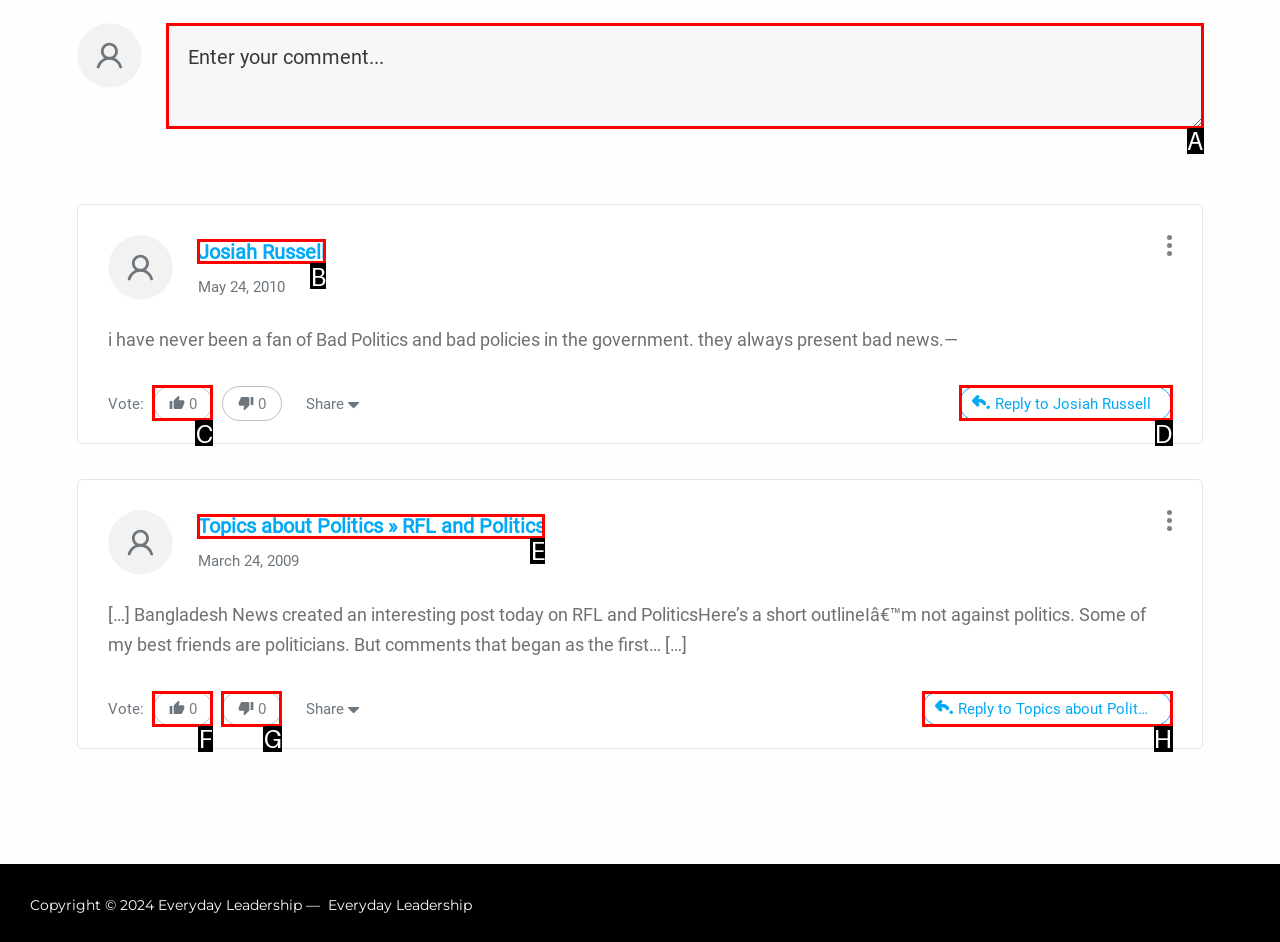Refer to the element description: 0 and identify the matching HTML element. State your answer with the appropriate letter.

F